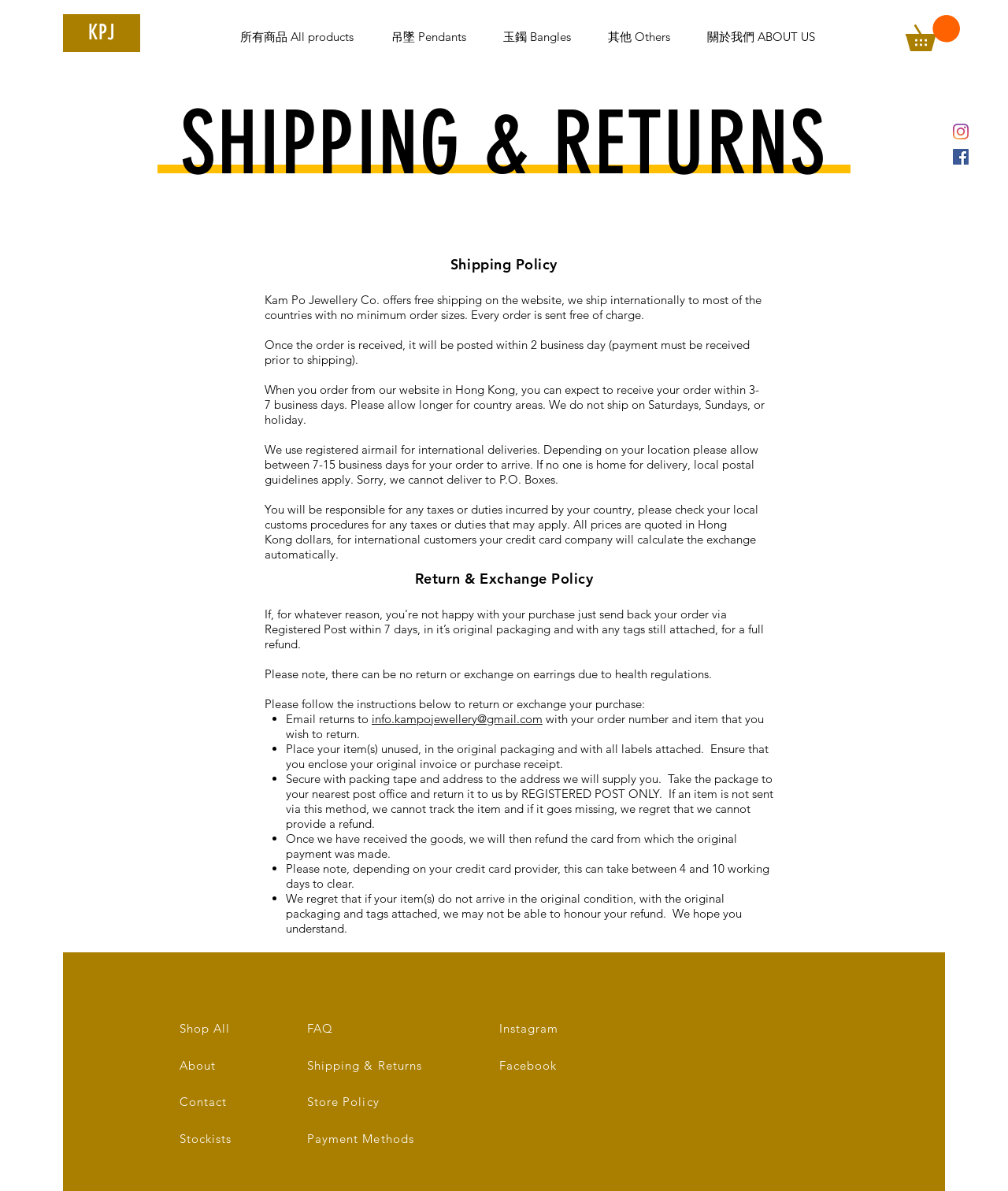Specify the bounding box coordinates of the element's region that should be clicked to achieve the following instruction: "Click on the 'Return & Exchange Policy' heading". The bounding box coordinates consist of four float numbers between 0 and 1, in the format [left, top, right, bottom].

[0.353, 0.478, 0.647, 0.493]